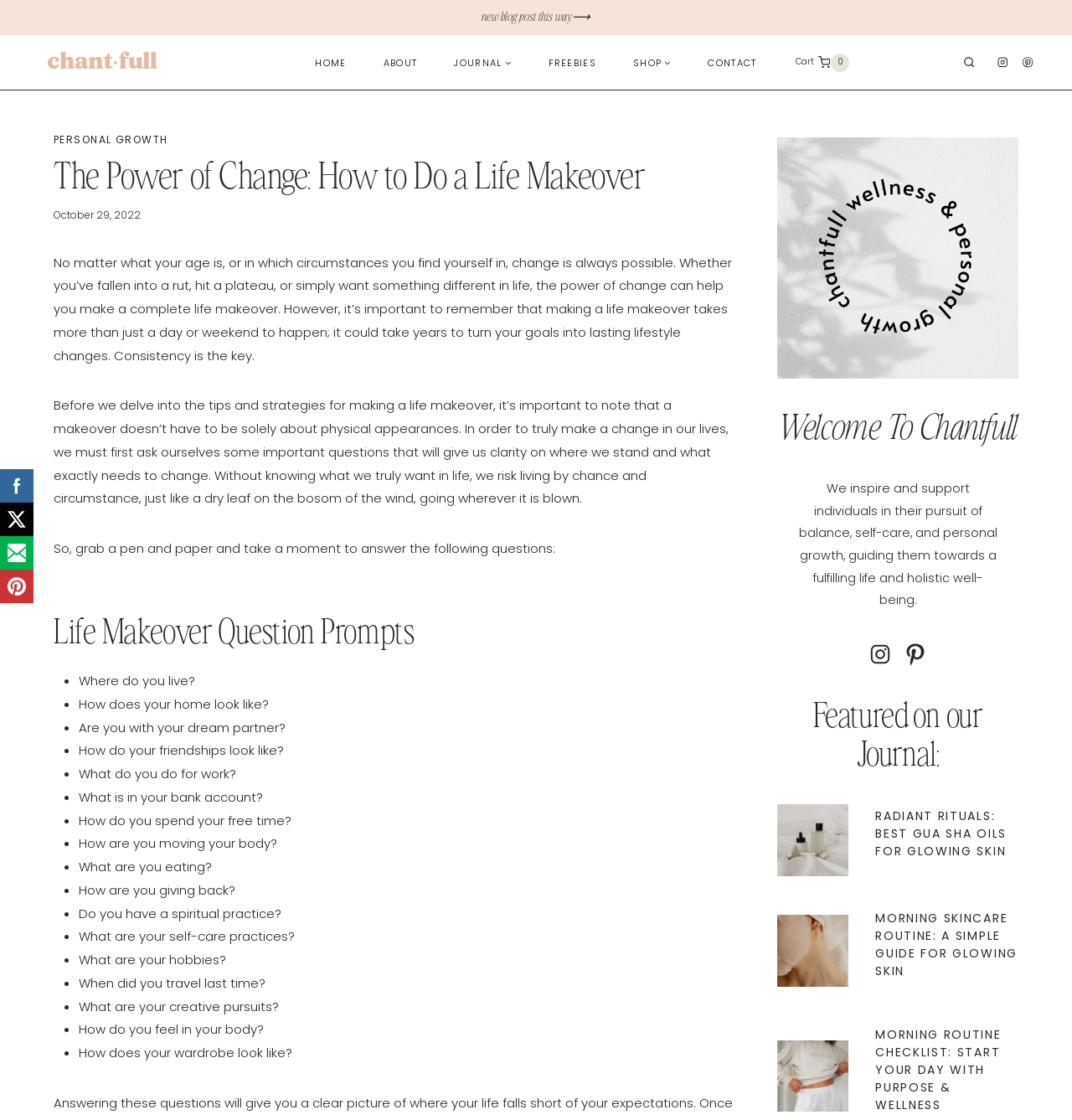Answer with a single word or phrase: 
What is the topic of the first article in the 'Featured on our Journal' section?

Gua Sha Oils